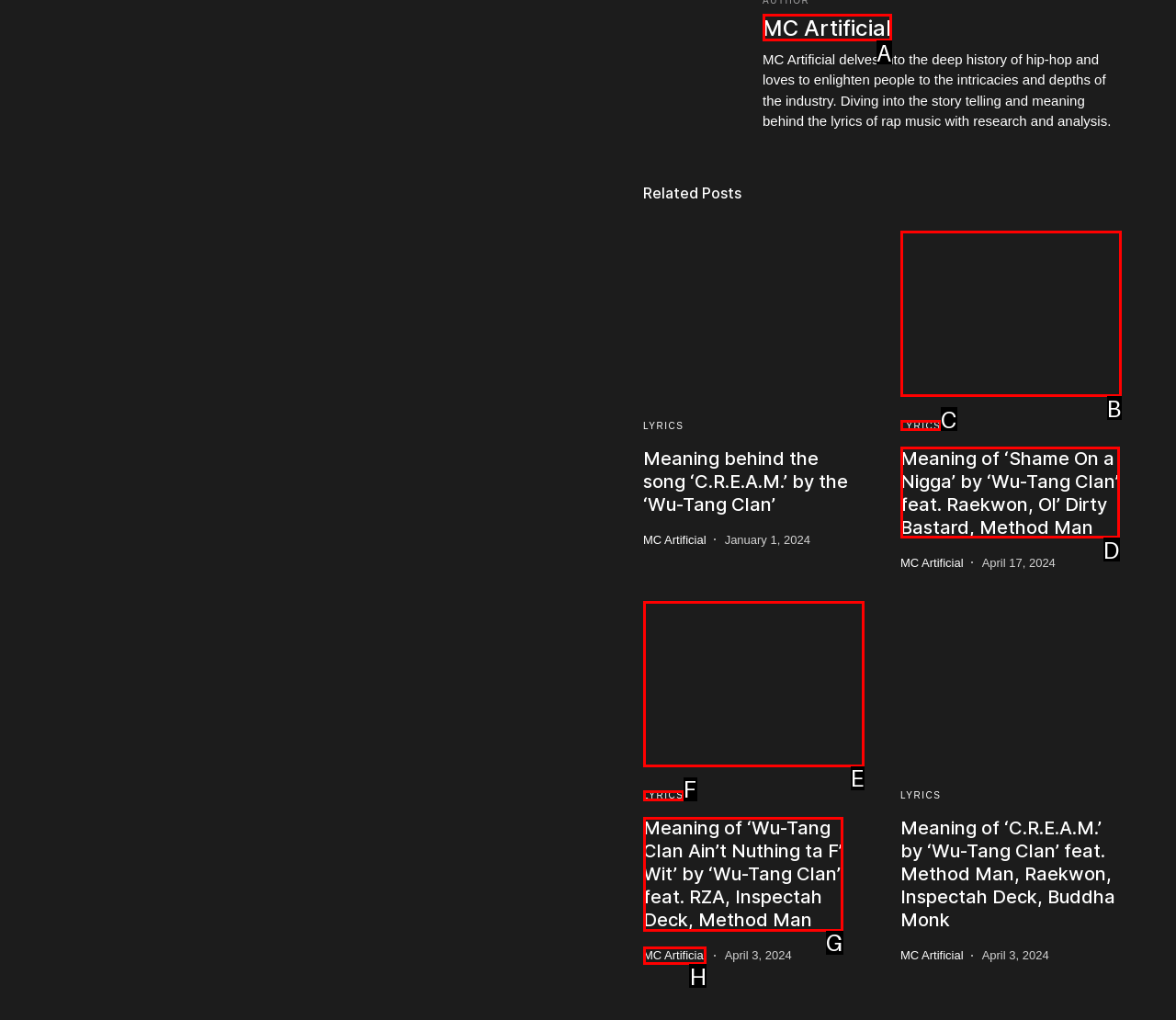Choose the letter of the UI element that aligns with the following description: aria-label="Link"
State your answer as the letter from the listed options.

E